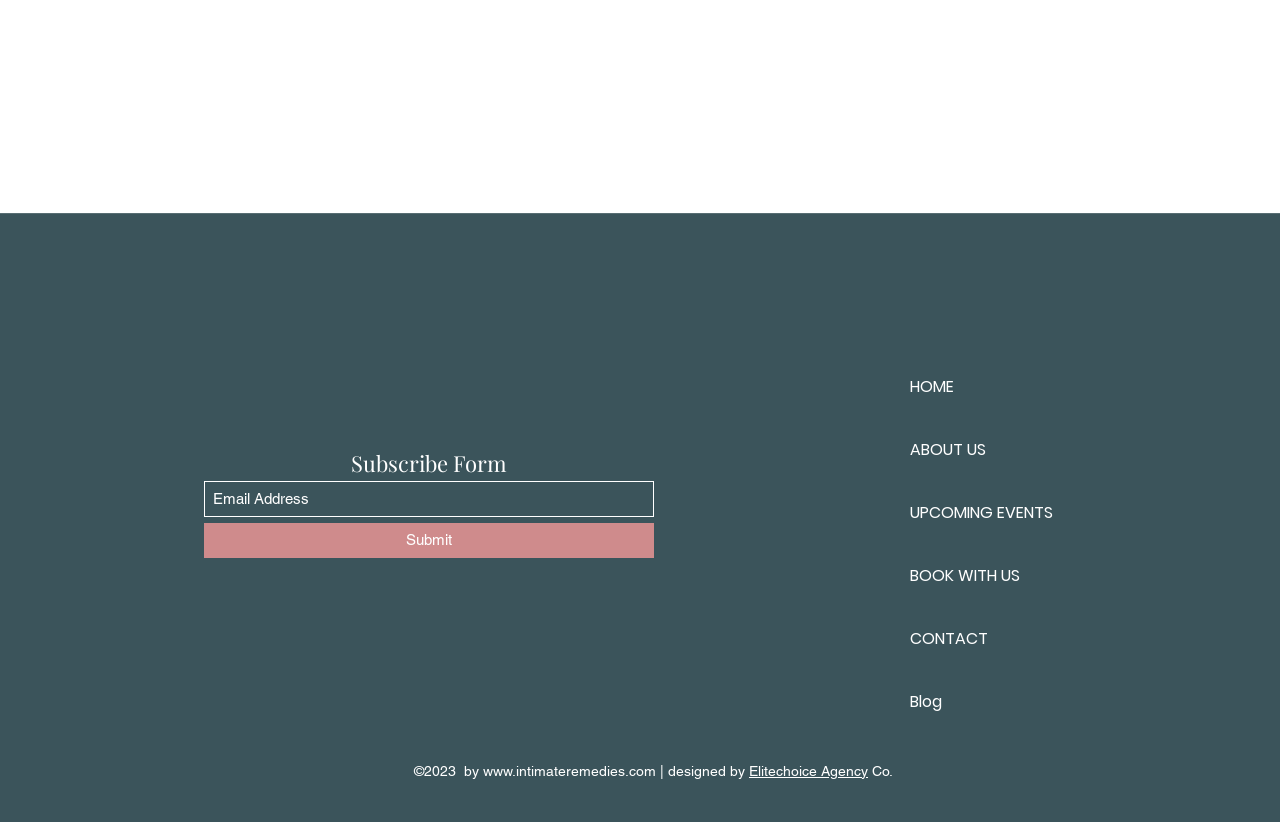Give a one-word or phrase response to the following question: How many navigation links are there?

6